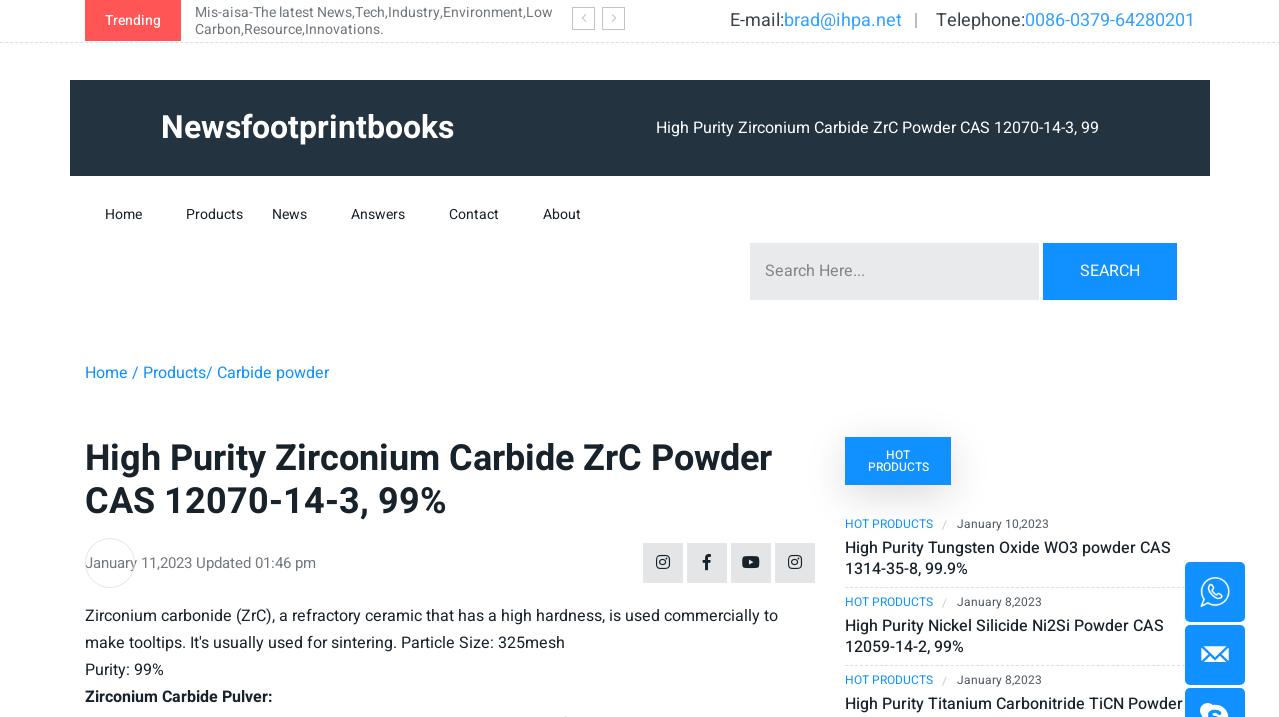Locate the bounding box coordinates of the clickable element to fulfill the following instruction: "Search for products". Provide the coordinates as four float numbers between 0 and 1 in the format [left, top, right, bottom].

[0.586, 0.339, 0.812, 0.418]